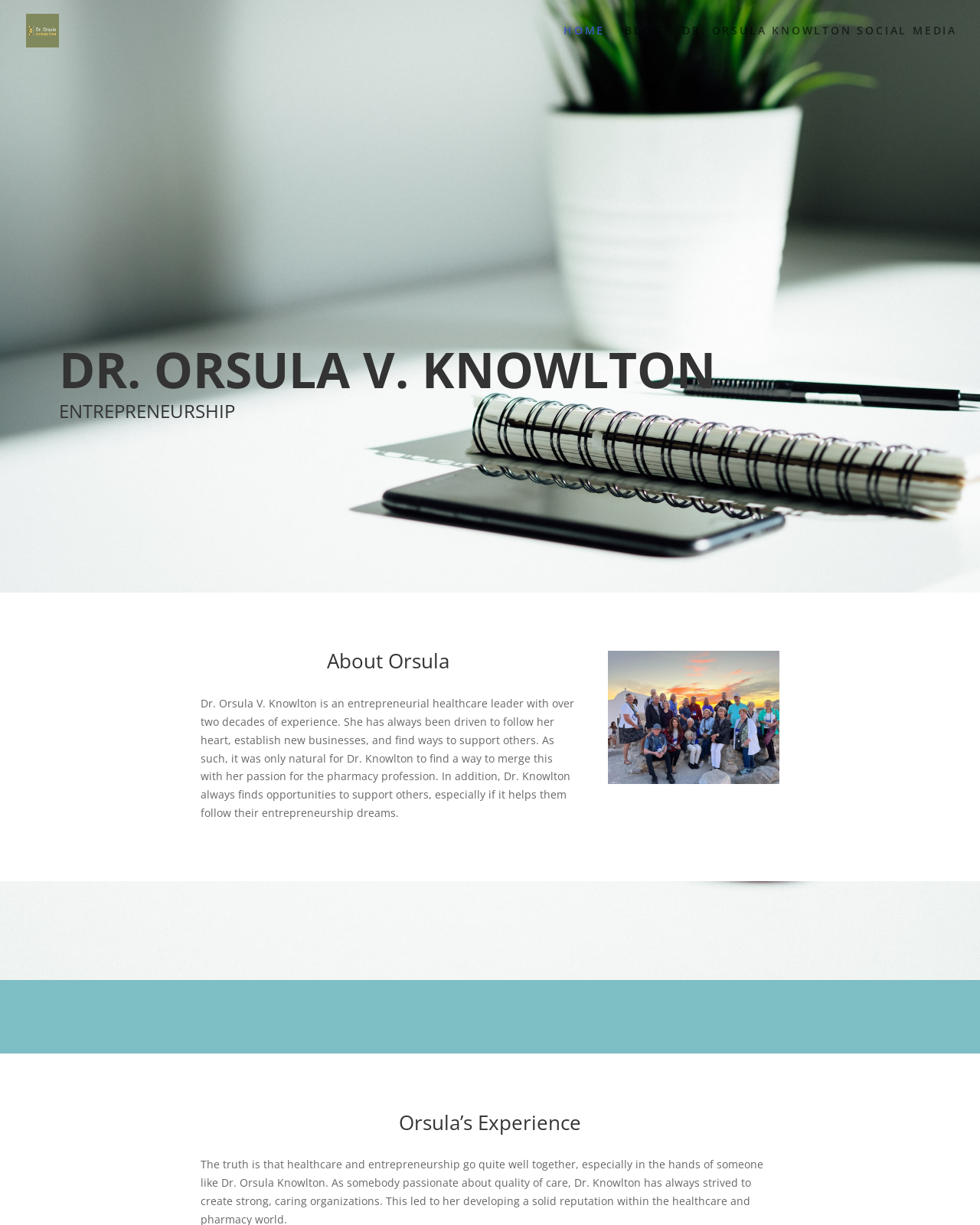What is the layout of the webpage? Based on the screenshot, please respond with a single word or phrase.

Table layout